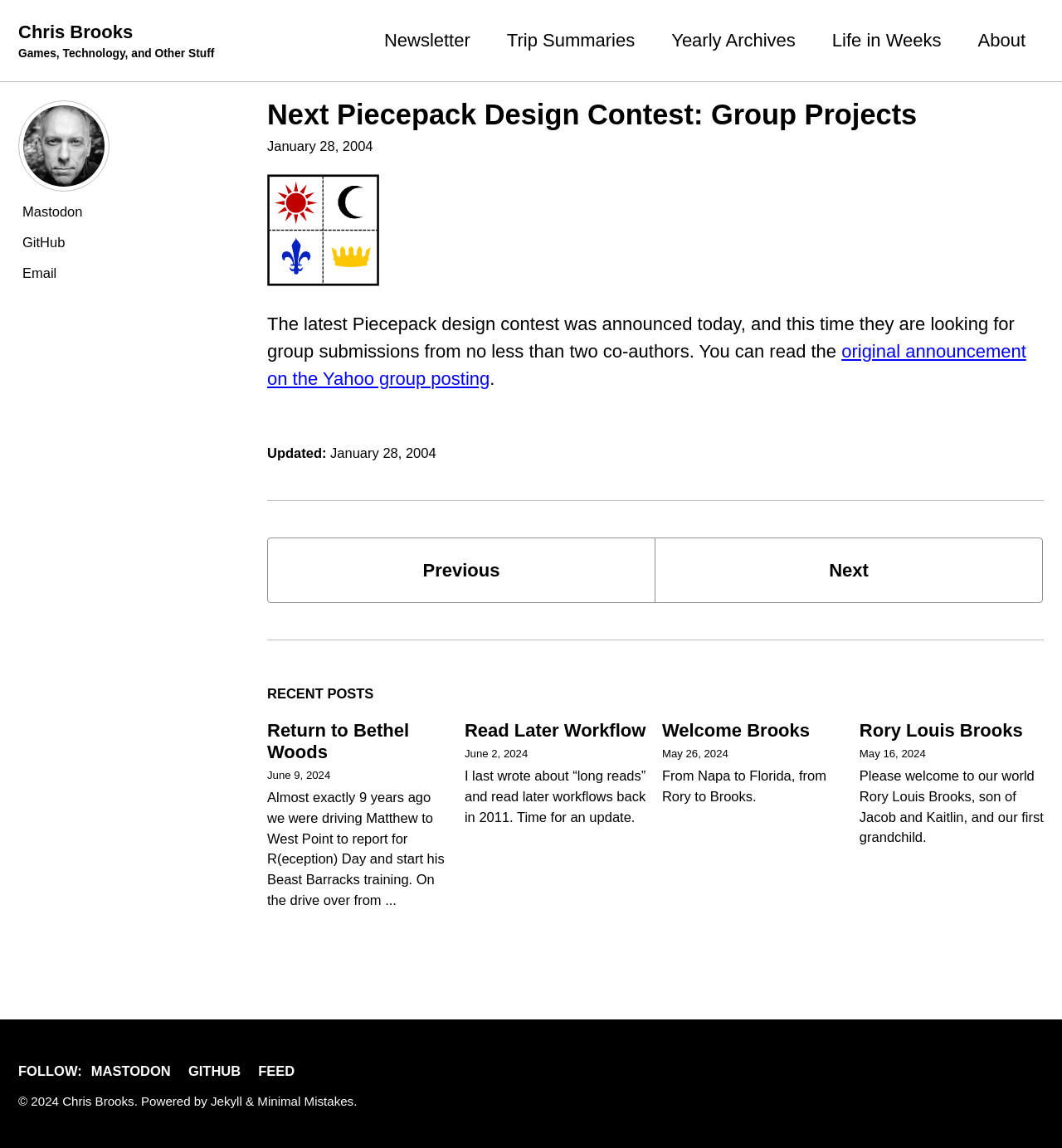Given the description: "About", determine the bounding box coordinates of the UI element. The coordinates should be formatted as four float numbers between 0 and 1, [left, top, right, bottom].

[0.921, 0.023, 0.966, 0.047]